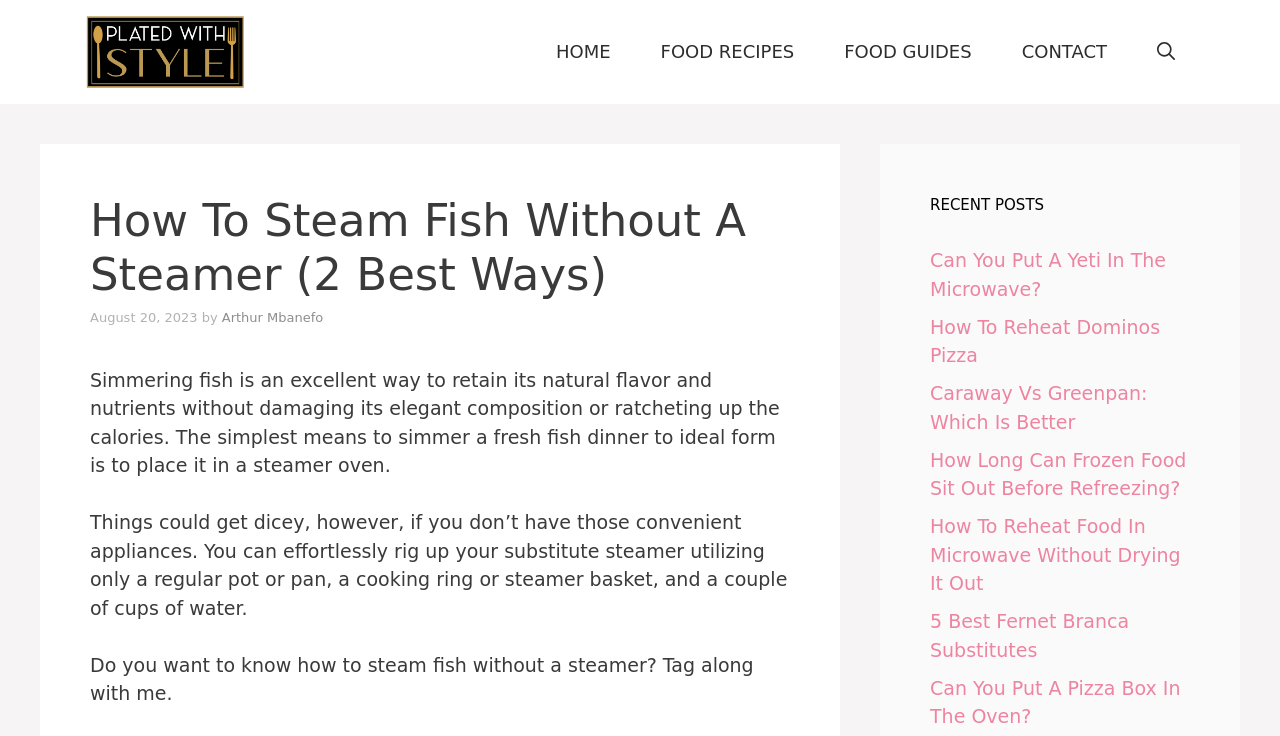Identify the main heading from the webpage and provide its text content.

How To Steam Fish Without A Steamer (2 Best Ways)